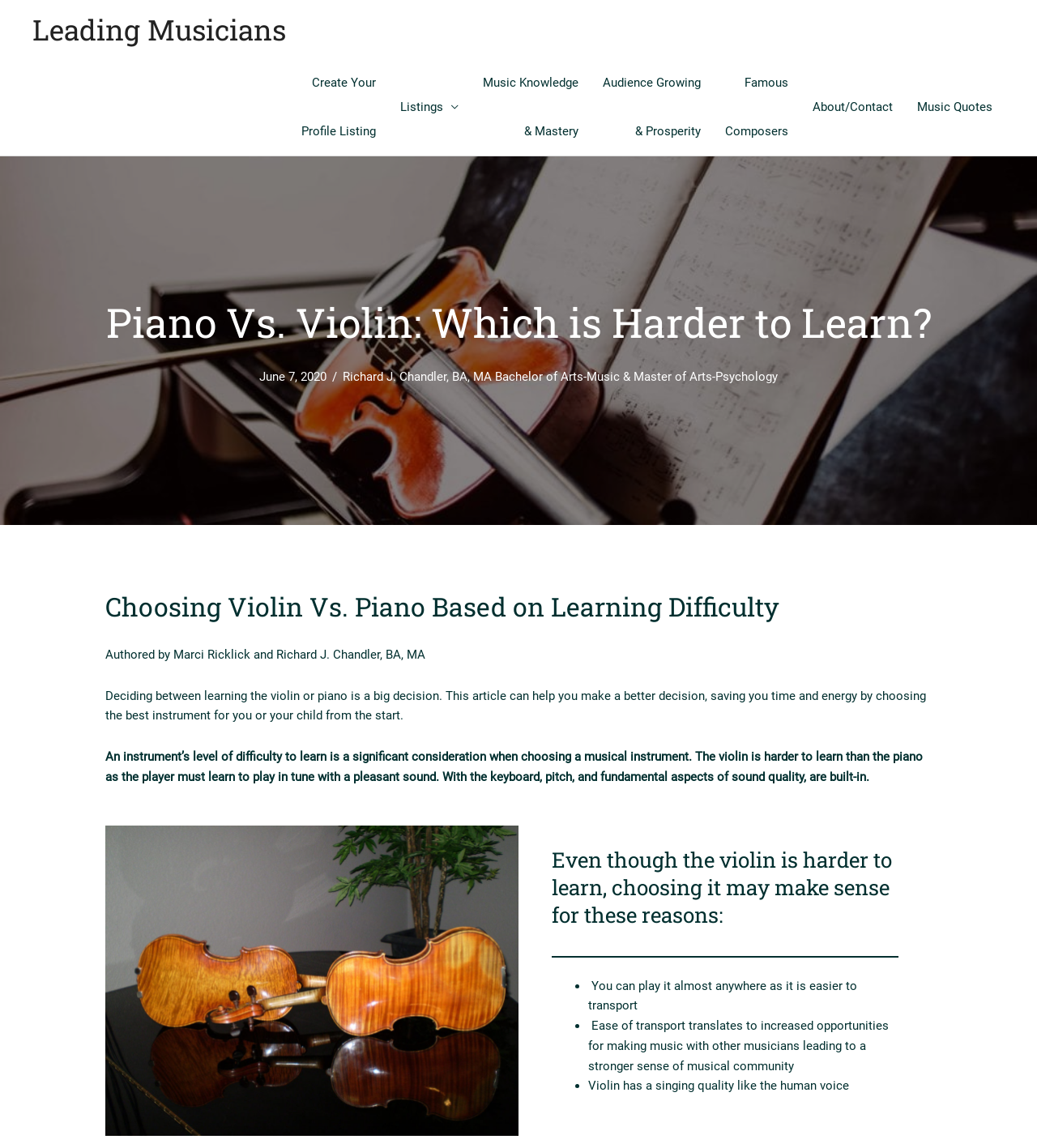Explain the webpage's layout and main content in detail.

The webpage is about comparing the difficulty of learning the piano and the violin. At the top, there is a navigation menu with 7 links, including "Create Your Profile Listing", "Listings", "Music Knowledge & Mastery", and others. Below the navigation menu, there is a heading that reads "Piano Vs. Violin: Which is Harder to Learn?" followed by the date "June 7, 2020" and the author's name "Richard J. Chandler, BA, MA".

The main content of the webpage is divided into sections. The first section has a heading "Choosing Violin Vs. Piano Based on Learning Difficulty" and discusses the importance of considering the level of difficulty when choosing a musical instrument. The text explains that the violin is harder to learn than the piano because the player must learn to play in tune with a pleasant sound, whereas the keyboard has built-in pitch and sound quality.

Below this section, there is an image, and then another section with a heading "Even though the violin is harder to learn, choosing it may make sense for these reasons:". This section lists three reasons why choosing the violin may be a good idea, including its portability, the opportunities it provides for making music with other musicians, and its singing quality similar to the human voice. Each reason is marked with a bullet point.